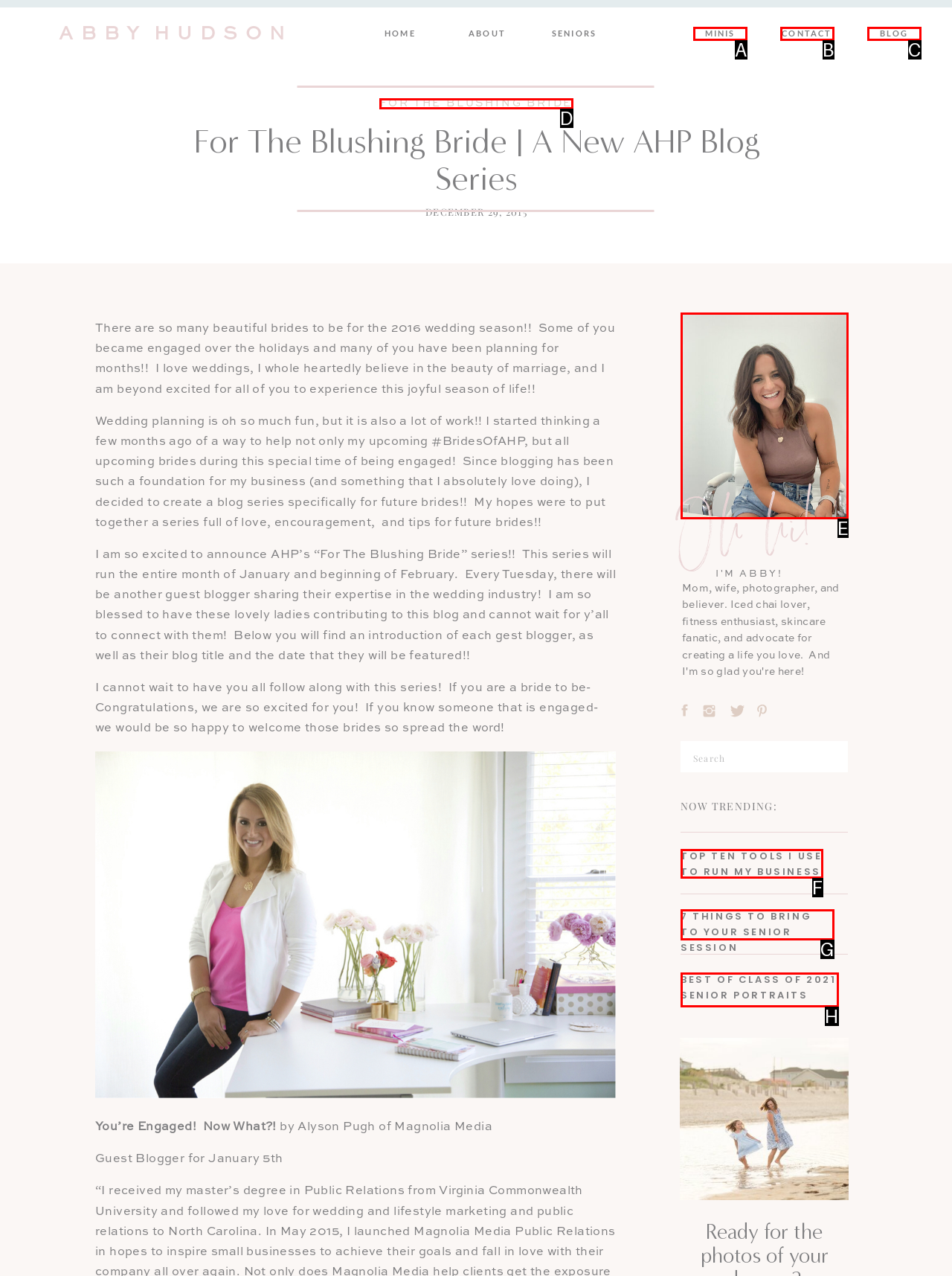Find the HTML element that matches the description: For The Blushing Bride
Respond with the corresponding letter from the choices provided.

D